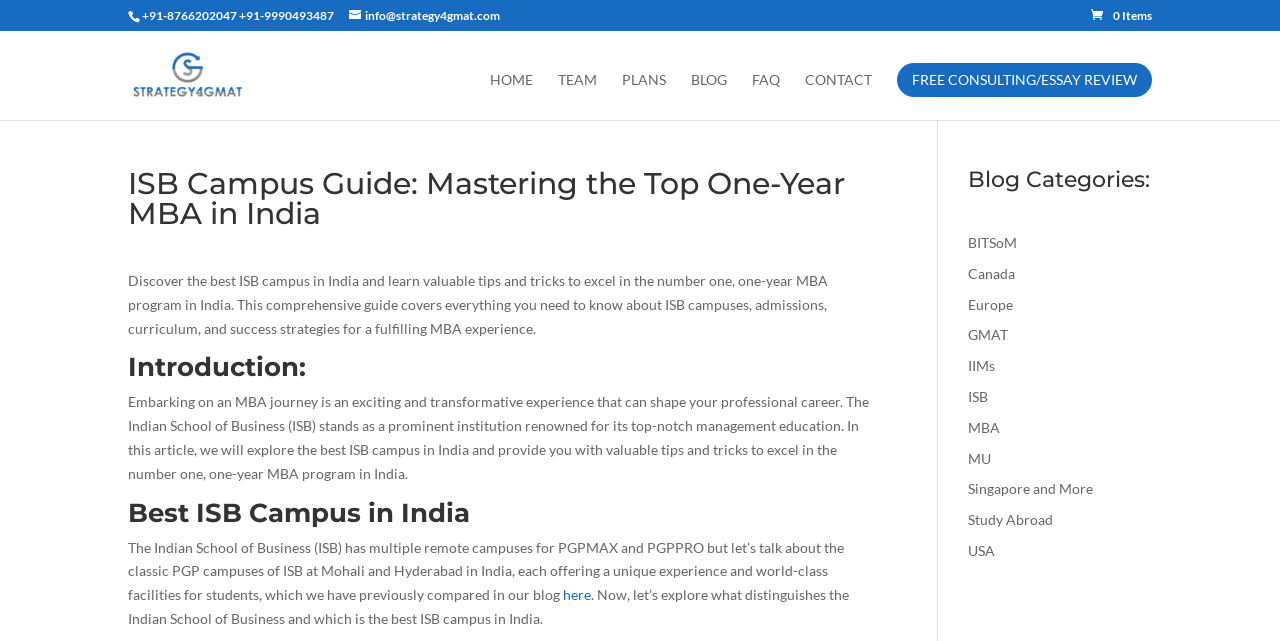Provide the bounding box for the UI element matching this description: "PLANS".

[0.486, 0.114, 0.52, 0.187]